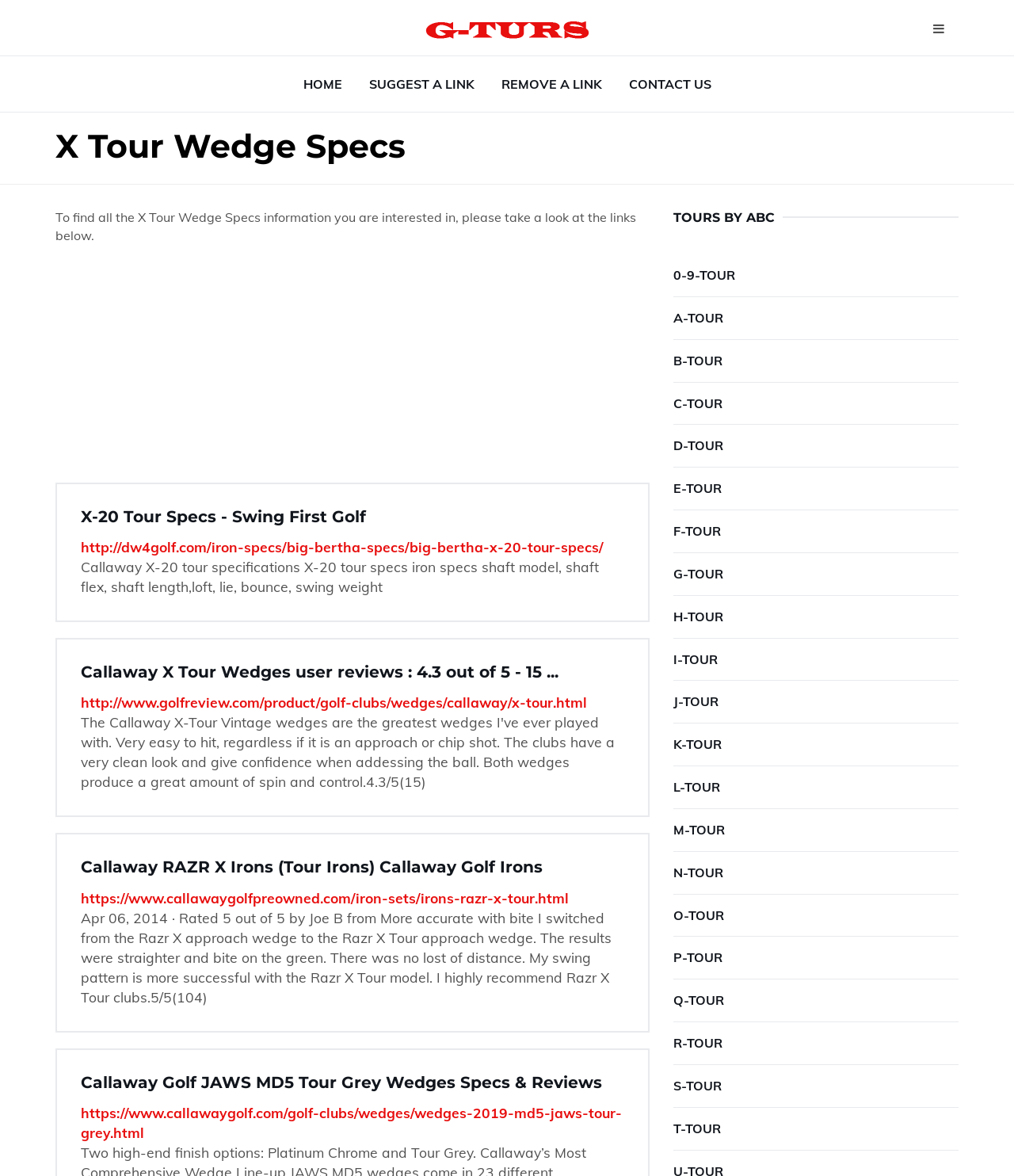Identify and provide the title of the webpage.

X Tour Wedge Specs